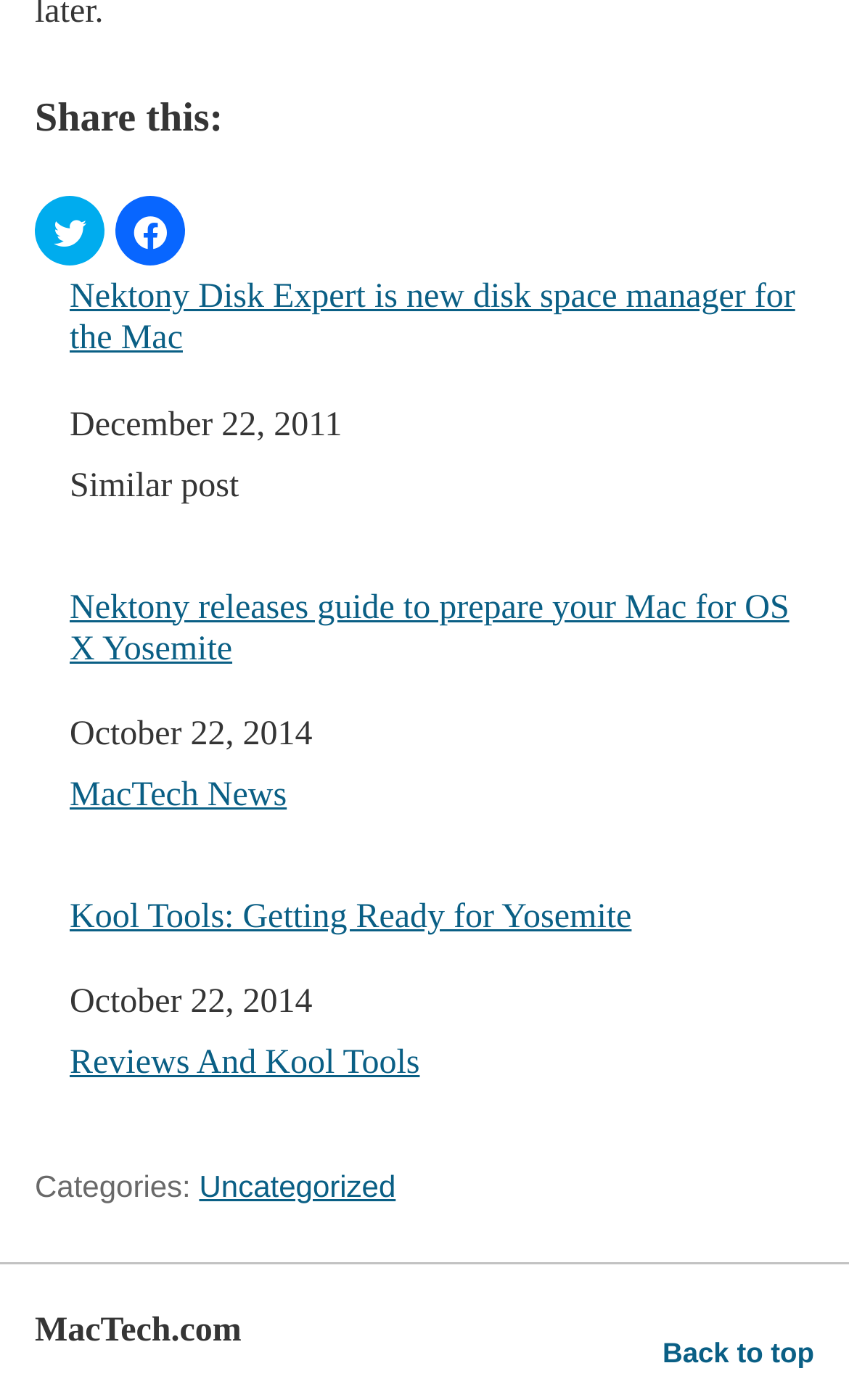What is the date of the first related post?
Answer the question with a single word or phrase by looking at the picture.

December 22, 2011